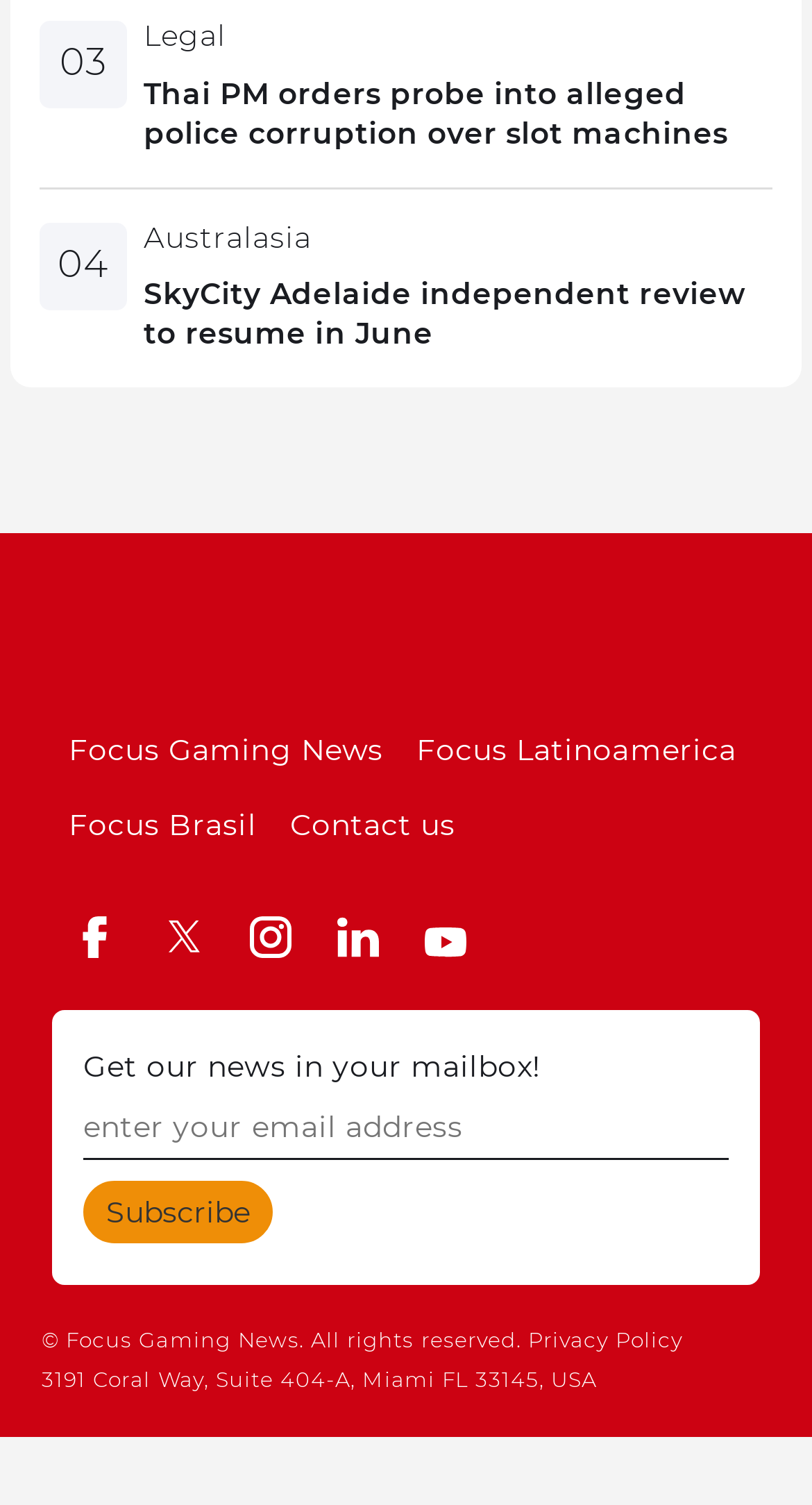How many social media links are present?
Please respond to the question with as much detail as possible.

There are five social media links present on the webpage, namely 'facebook', 'twitter', 'instagram', 'linkedin', and 'youtube', each with its corresponding image icon.